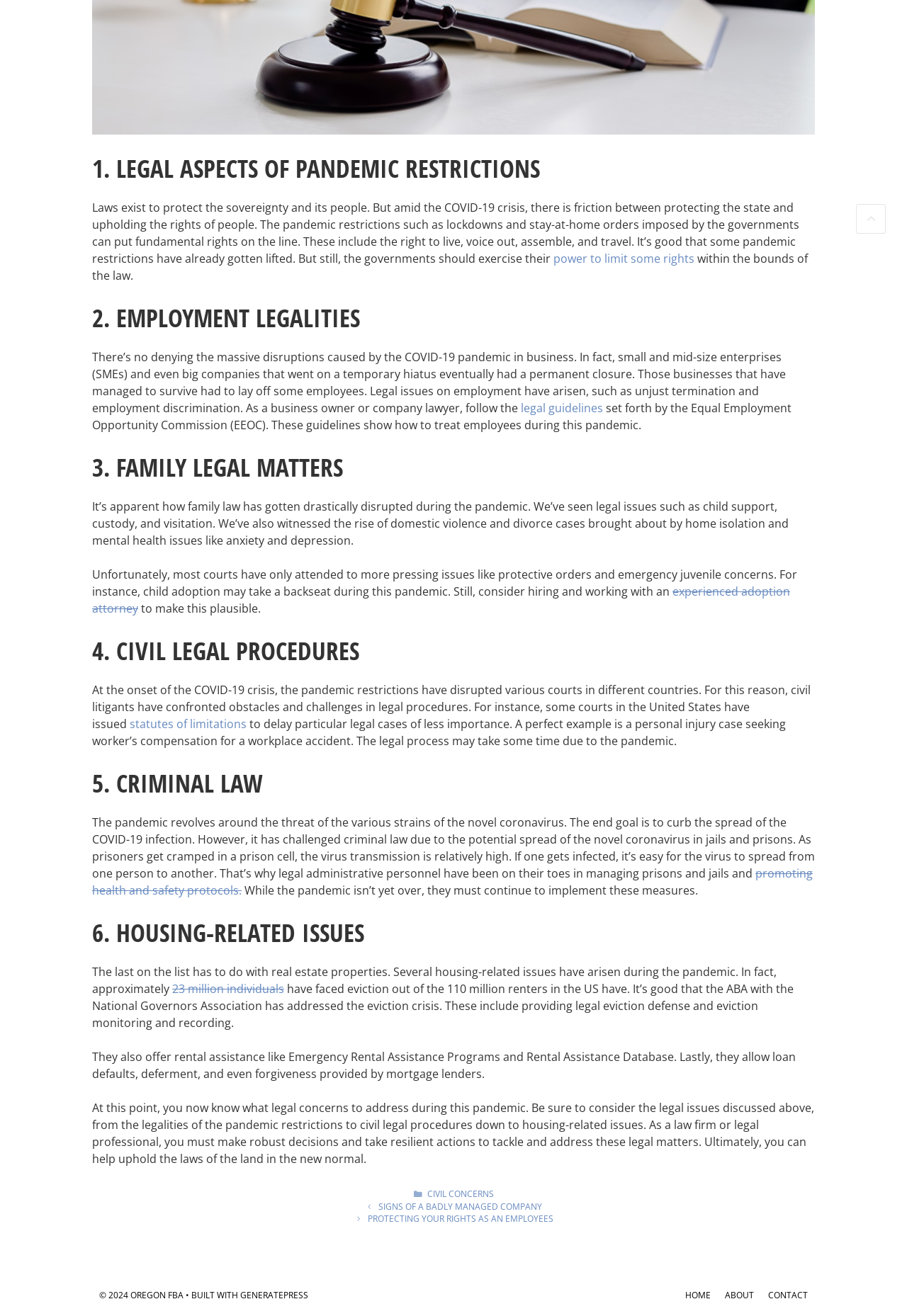Based on the element description legal guidelines, identify the bounding box coordinates for the UI element. The coordinates should be in the format (top-left x, top-left y, bottom-right x, bottom-right y) and within the 0 to 1 range.

[0.574, 0.304, 0.665, 0.316]